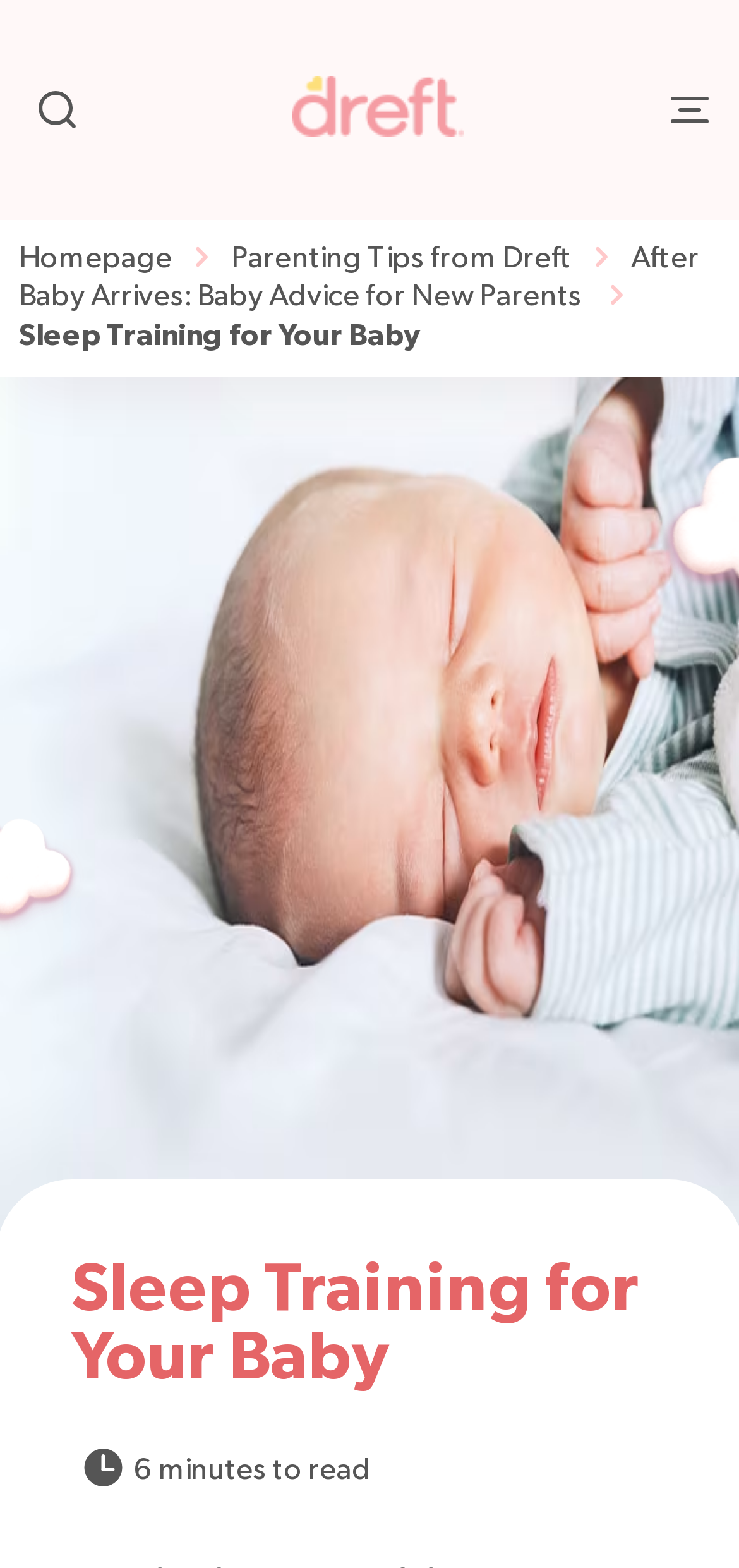Please locate the bounding box coordinates of the element's region that needs to be clicked to follow the instruction: "Read Sleep Training for Your Baby". The bounding box coordinates should be provided as four float numbers between 0 and 1, i.e., [left, top, right, bottom].

[0.096, 0.8, 0.904, 0.888]